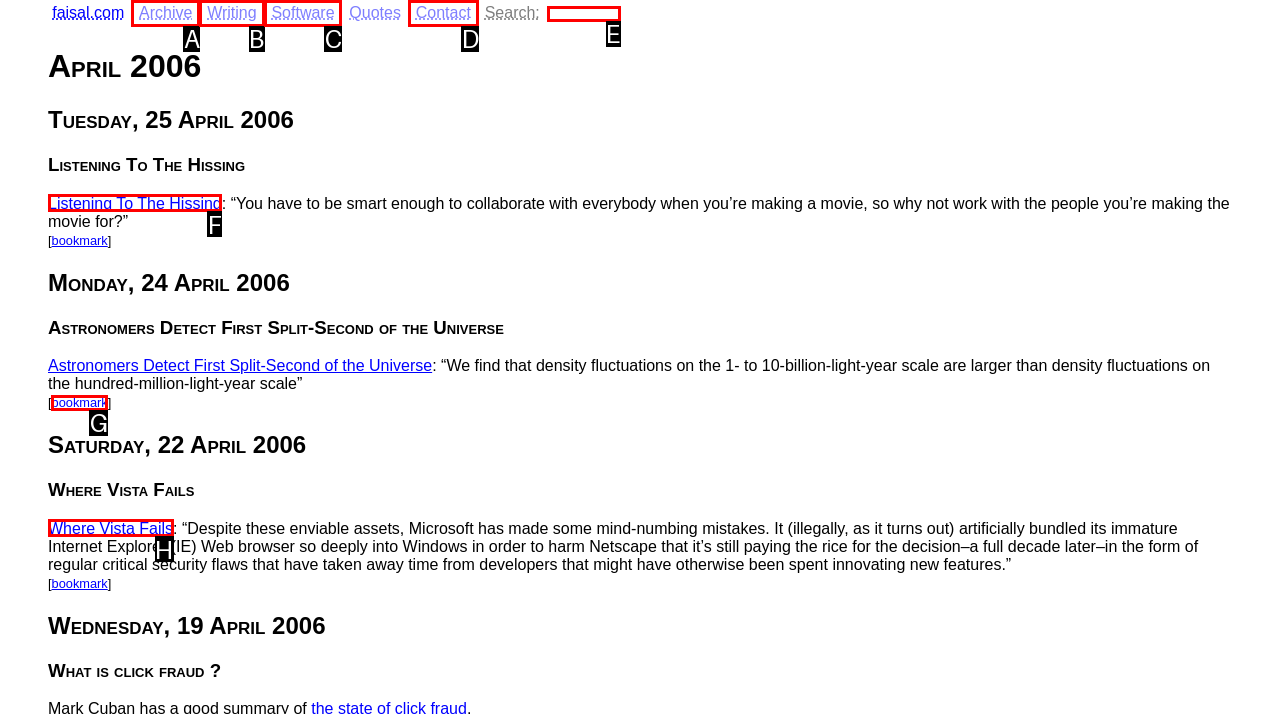Determine which option should be clicked to carry out this task: contact faisal
State the letter of the correct choice from the provided options.

D